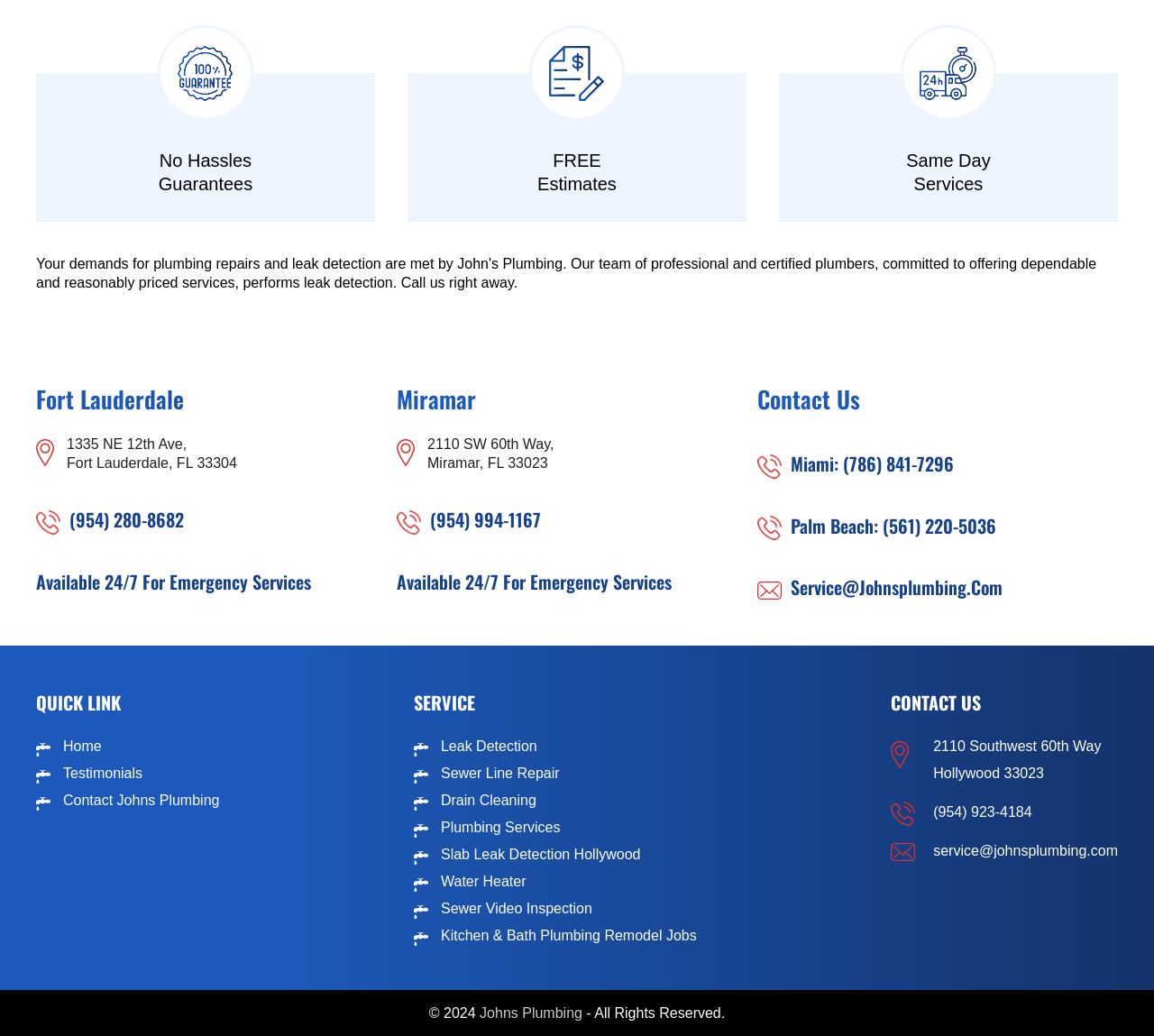What is the name of the plumbing company?
Can you offer a detailed and complete answer to this question?

The name of the plumbing company can be found at the bottom of the webpage, where it says '© 2024 Johns Plumbing - All Rights Reserved.'